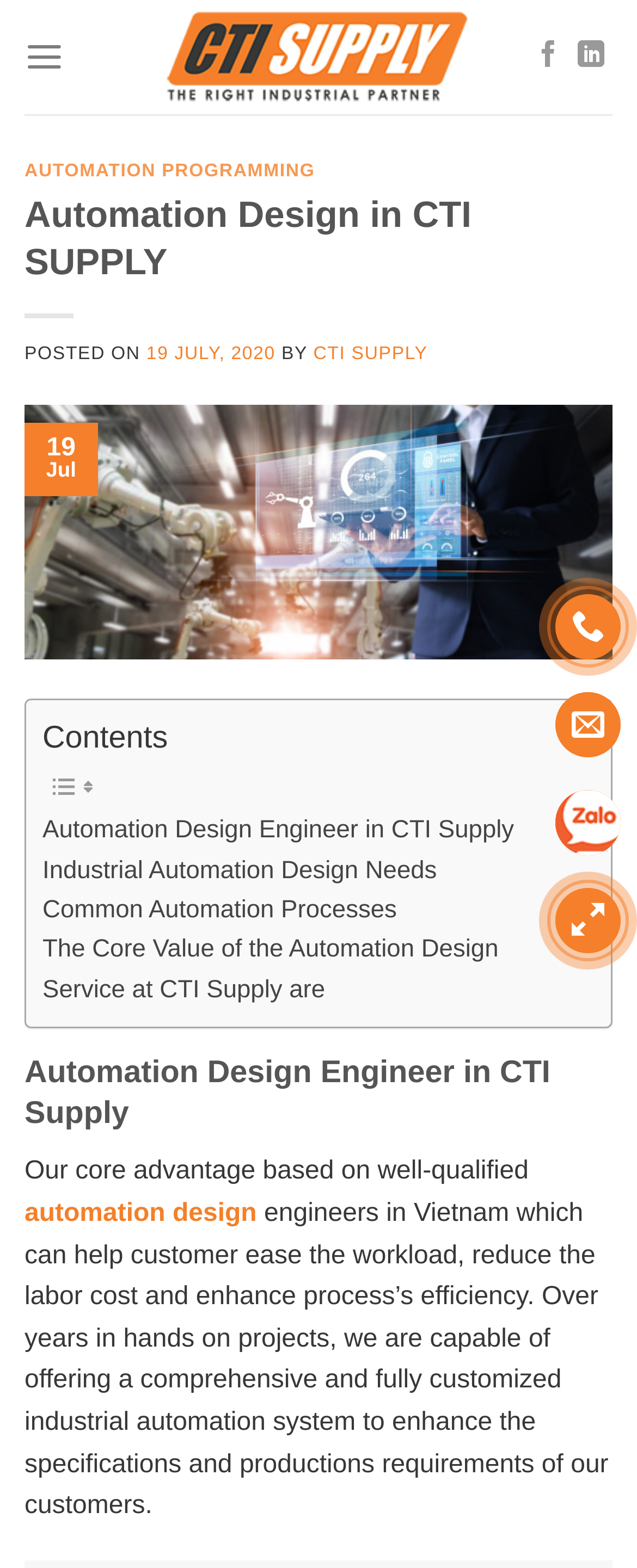What is the topic of the automation design service?
Observe the image and answer the question with a one-word or short phrase response.

Industrial Automation Design